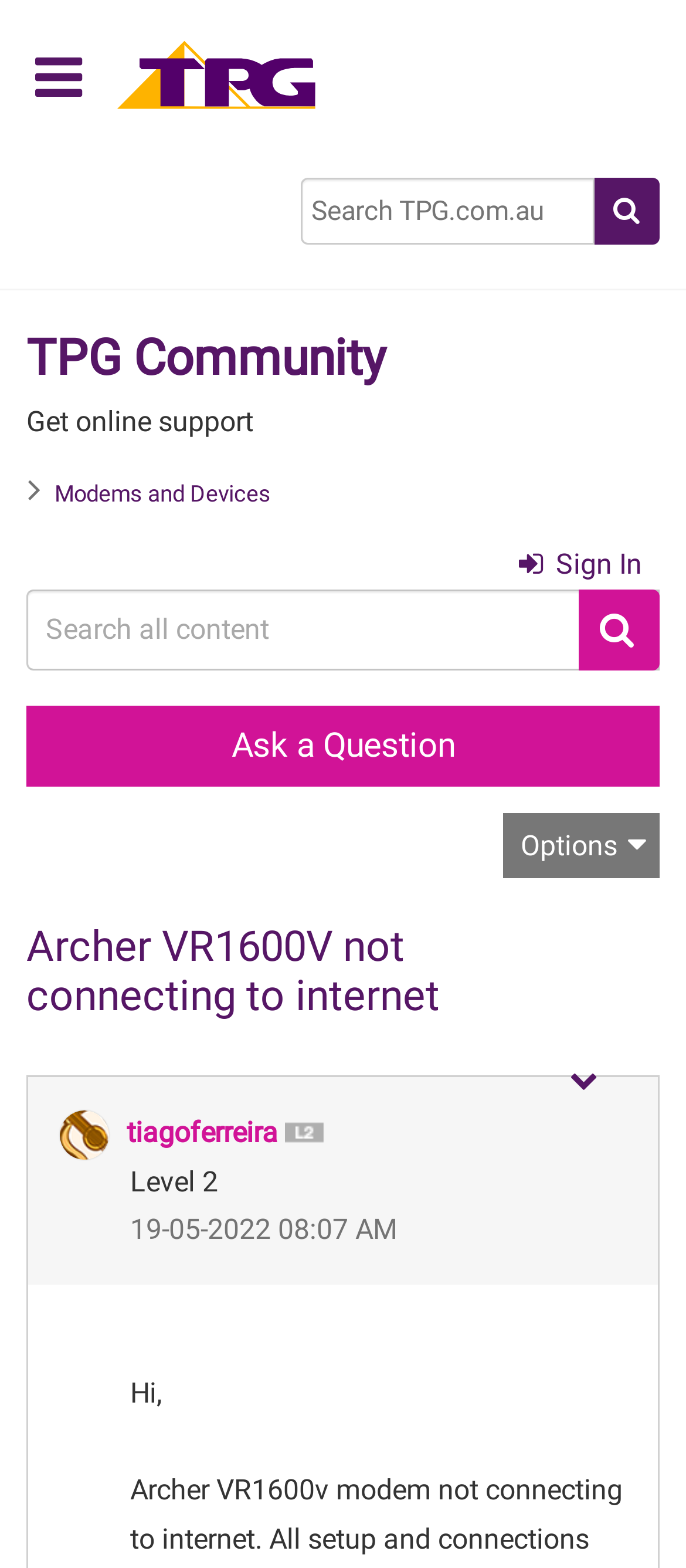What is the level of the user who posted the question?
Refer to the image and answer the question using a single word or phrase.

Level 2